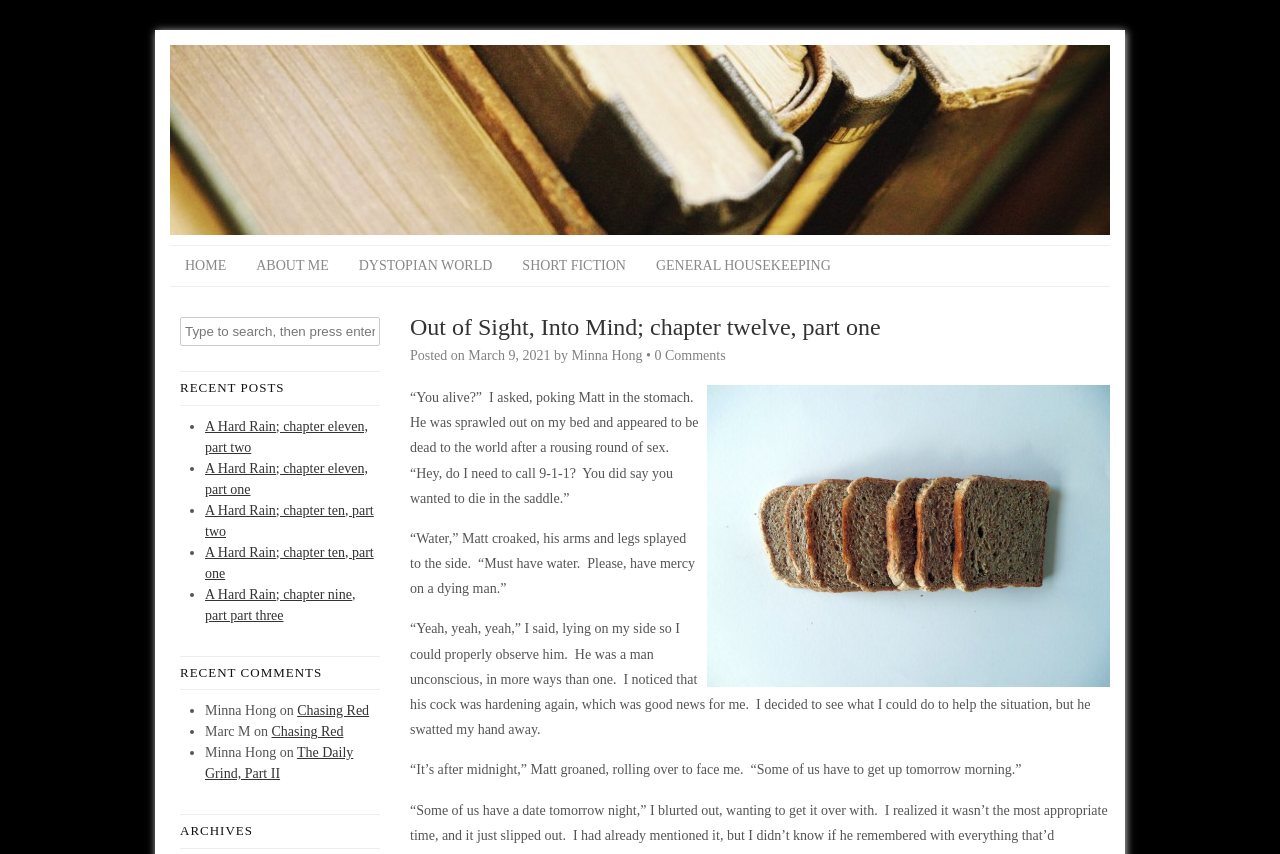How many recent posts are listed?
Can you provide a detailed and comprehensive answer to the question?

The recent posts are listed in a section with the heading 'RECENT POSTS'. There are 5 list markers, each followed by a link to a post, indicating that there are 5 recent posts listed.